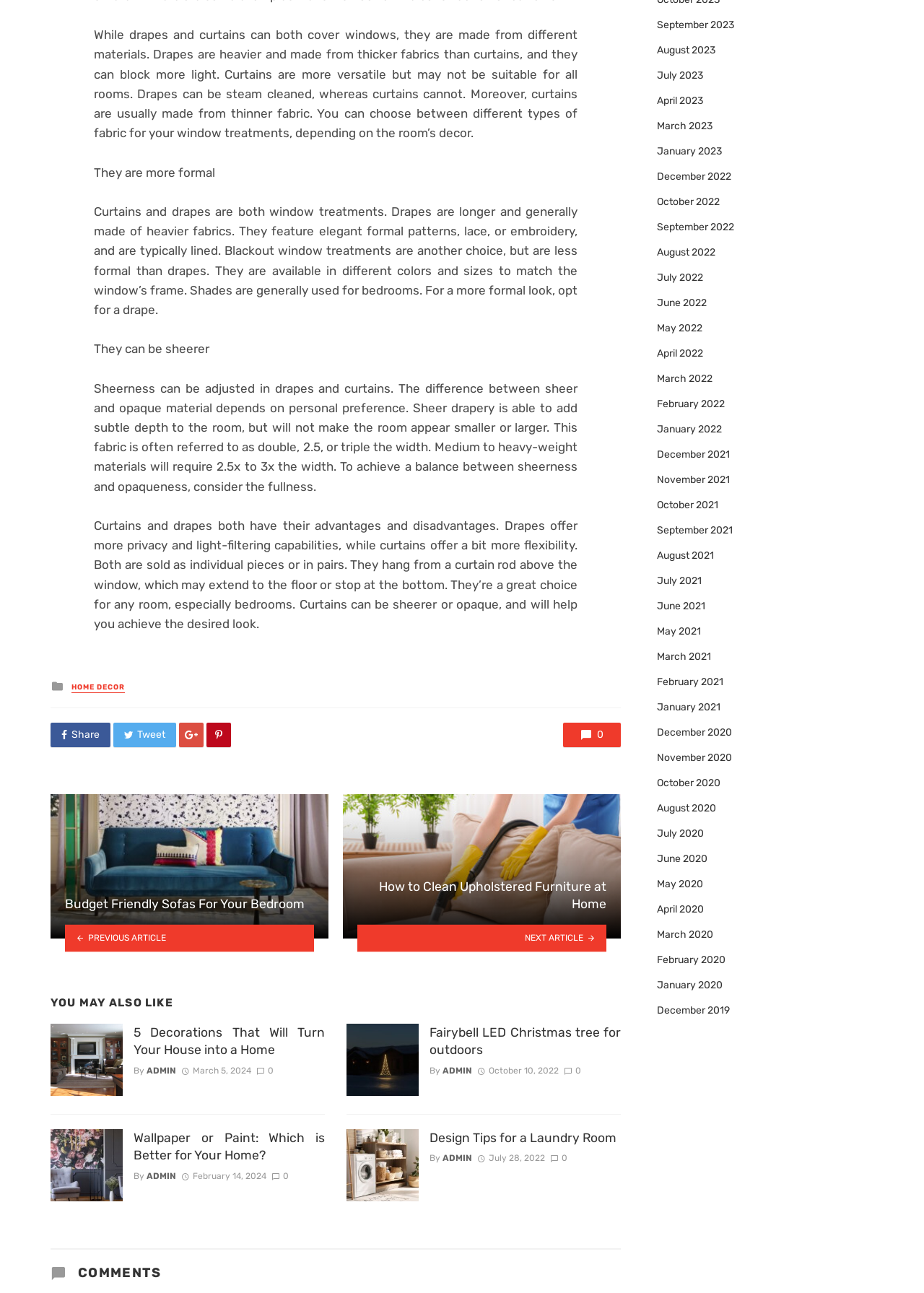Kindly determine the bounding box coordinates for the area that needs to be clicked to execute this instruction: "Click on the 'HOME DECOR' link".

[0.077, 0.527, 0.135, 0.536]